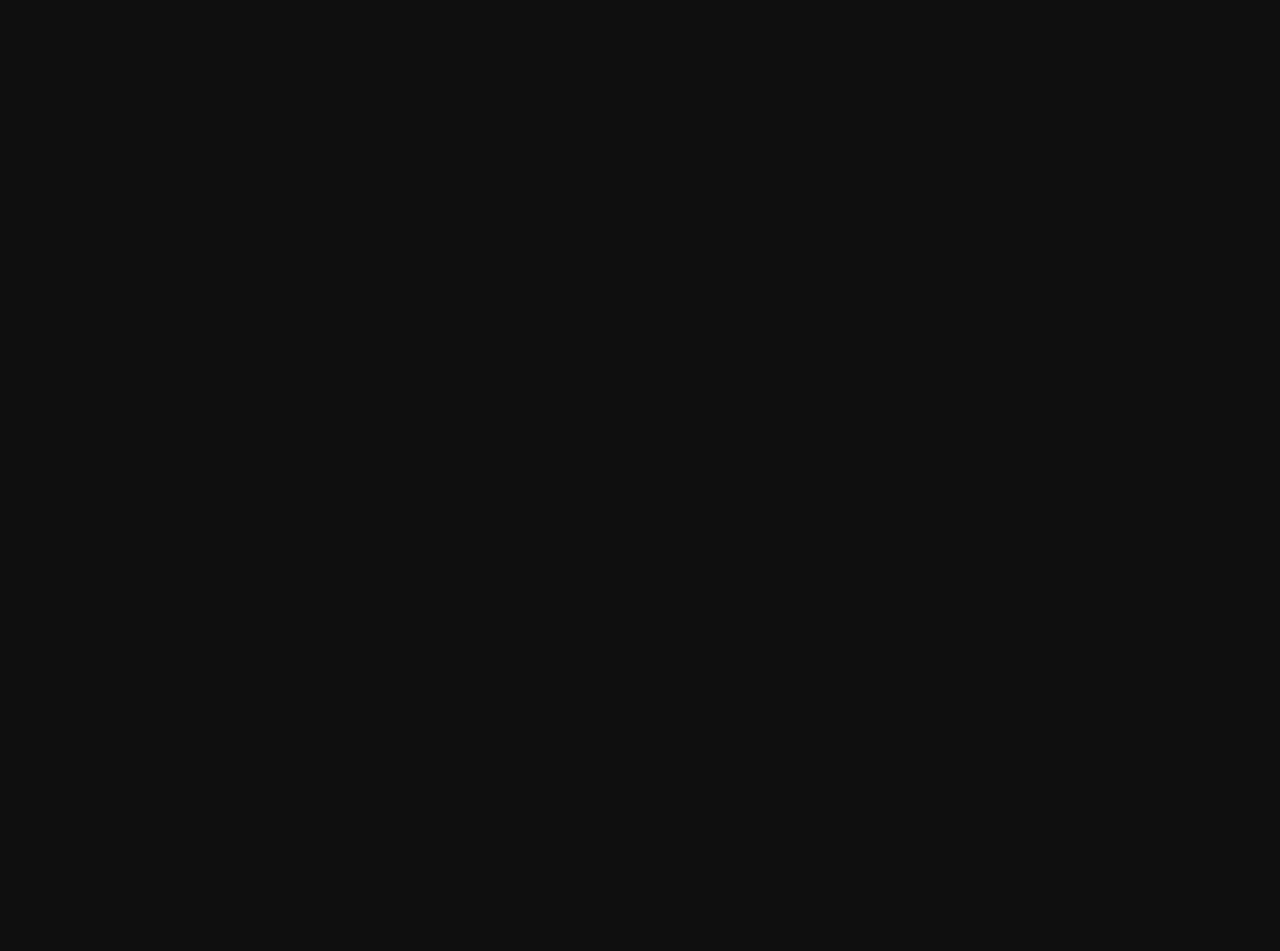Specify the bounding box coordinates of the region I need to click to perform the following instruction: "Enter your name". The coordinates must be four float numbers in the range of 0 to 1, i.e., [left, top, right, bottom].

None